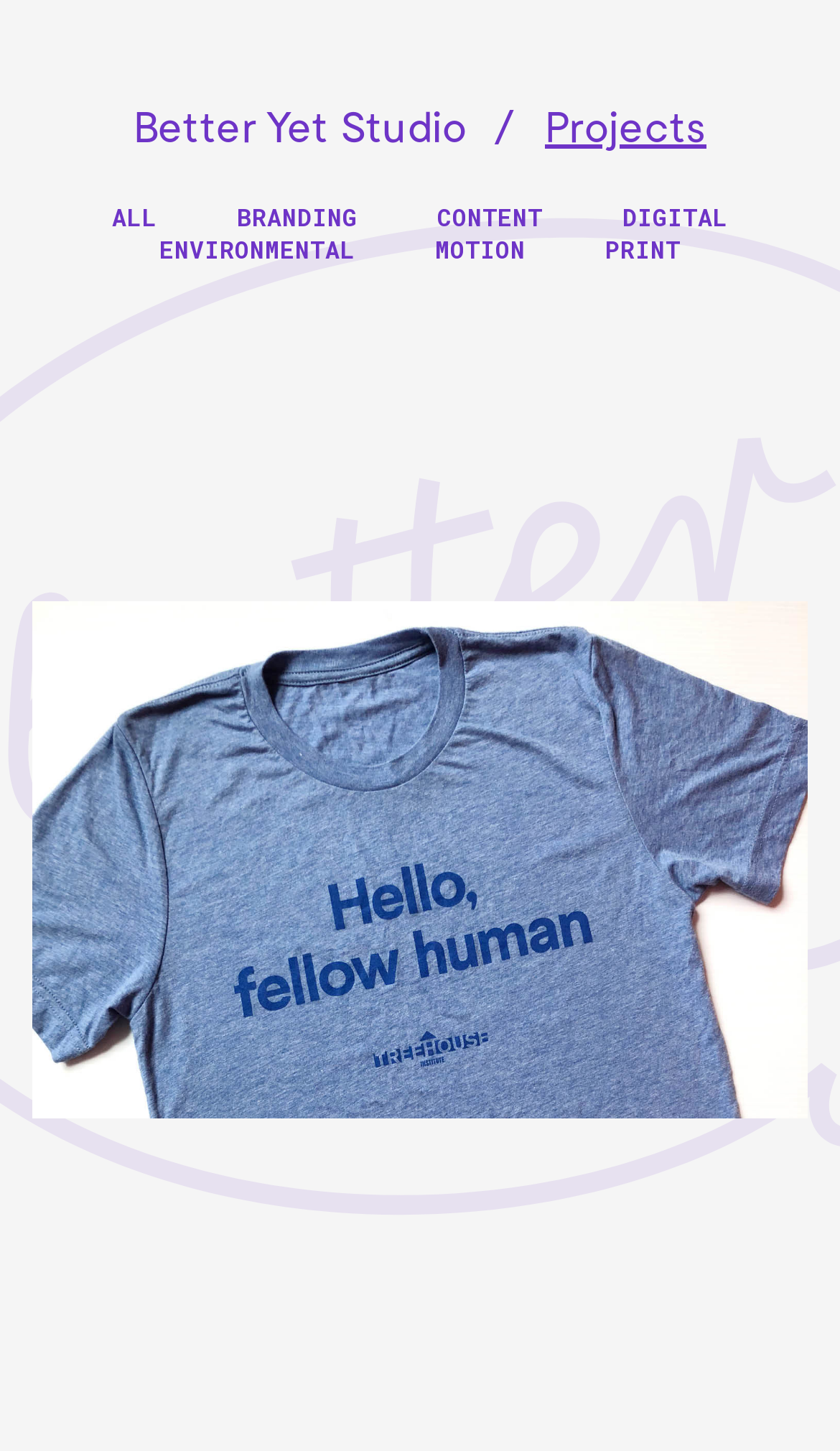Pinpoint the bounding box coordinates of the clickable element needed to complete the instruction: "explore ALL projects". The coordinates should be provided as four float numbers between 0 and 1: [left, top, right, bottom].

[0.133, 0.137, 0.187, 0.16]